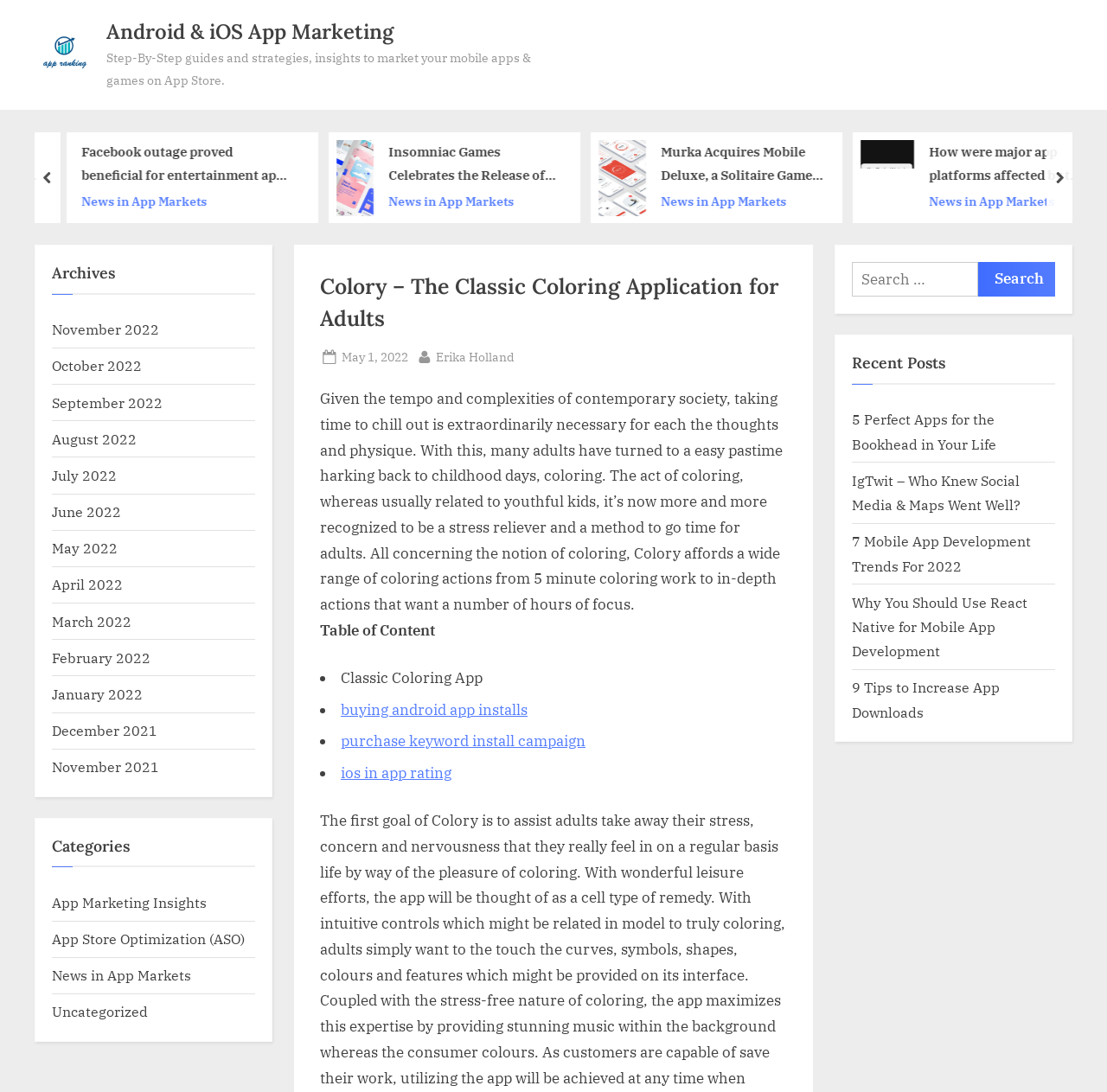Look at the image and write a detailed answer to the question: 
What is the function of the 'Search' button?

The 'Search' button is located next to a search box, which suggests that its function is to search for specific content or keywords within the webpage or website.